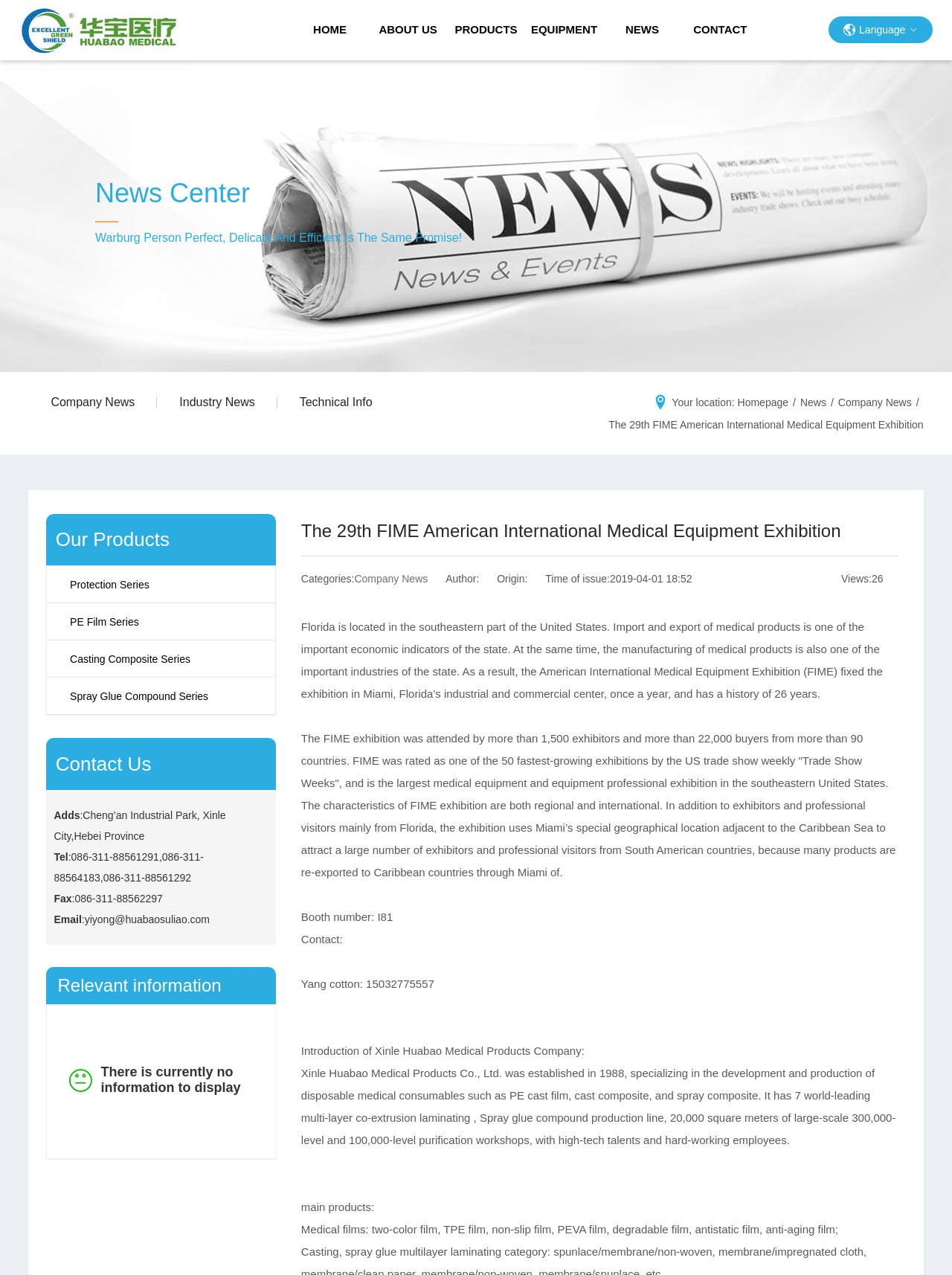Detail the features and information presented on the webpage.

The webpage is about Xinle Huabao Medical Products Co., Ltd., a company that specializes in the development and production of disposable medical consumables. At the top of the page, there is a logo and a navigation menu with links to "HOME", "ABOUT US", "PRODUCTS", "EQUIPMENT", "NEWS", and "CONTACT". 

Below the navigation menu, there is a section with a heading "News Center" and a subheading "Warburg Person Perfect, Delicate And Efficient Is The Same Promise!". This section contains links to "Company News", "Industry News", and "Technical Info". 

To the right of the news section, there is a section with a heading "Your location:" and a breadcrumb trail showing the current page's location. Below this section, there is a heading "The 29th FIME American International Medical Equipment Exhibition" and a brief introduction to the exhibition.

The main content of the page is divided into two columns. The left column contains information about the company's products, including headings for "Protection Series", "PE Film Series", "Casting Composite Series", and "Spray Glue Compound Series", each with a link to more information. Below these headings, there is a section with contact information, including the company's address, telephone numbers, fax number, and email address.

The right column contains a heading "Relevant information" and a table with no information to display. Below this table, there is a section with a heading "The 29th FIME American International Medical Equipment Exhibition" and a detailed introduction to the exhibition, including the number of exhibitors and buyers, and the characteristics of the exhibition. 

Further down the page, there is a section with information about Xinle Huabao Medical Products Company, including its establishment year, main products, and production lines. The page ends with a section listing the company's main products, including various types of medical films.